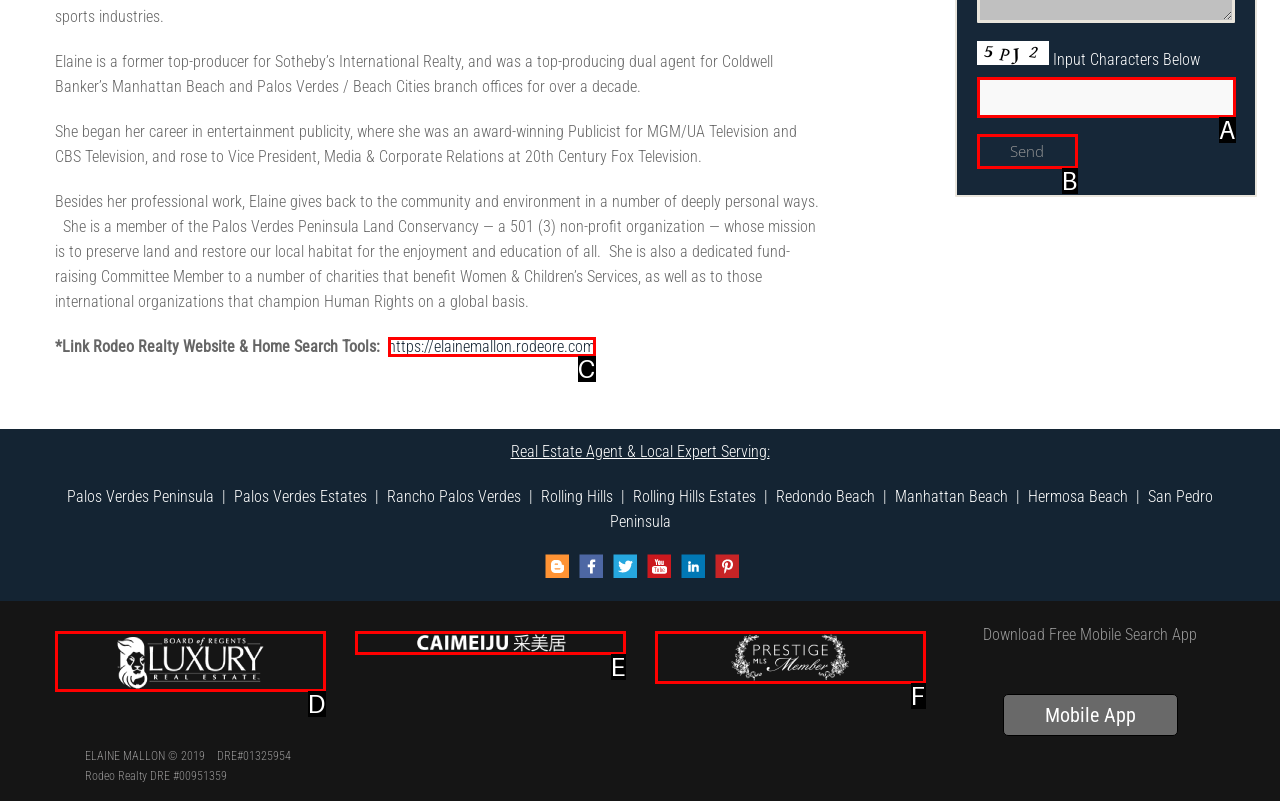Select the letter that aligns with the description: https://elainemallon.rodeore.com. Answer with the letter of the selected option directly.

C